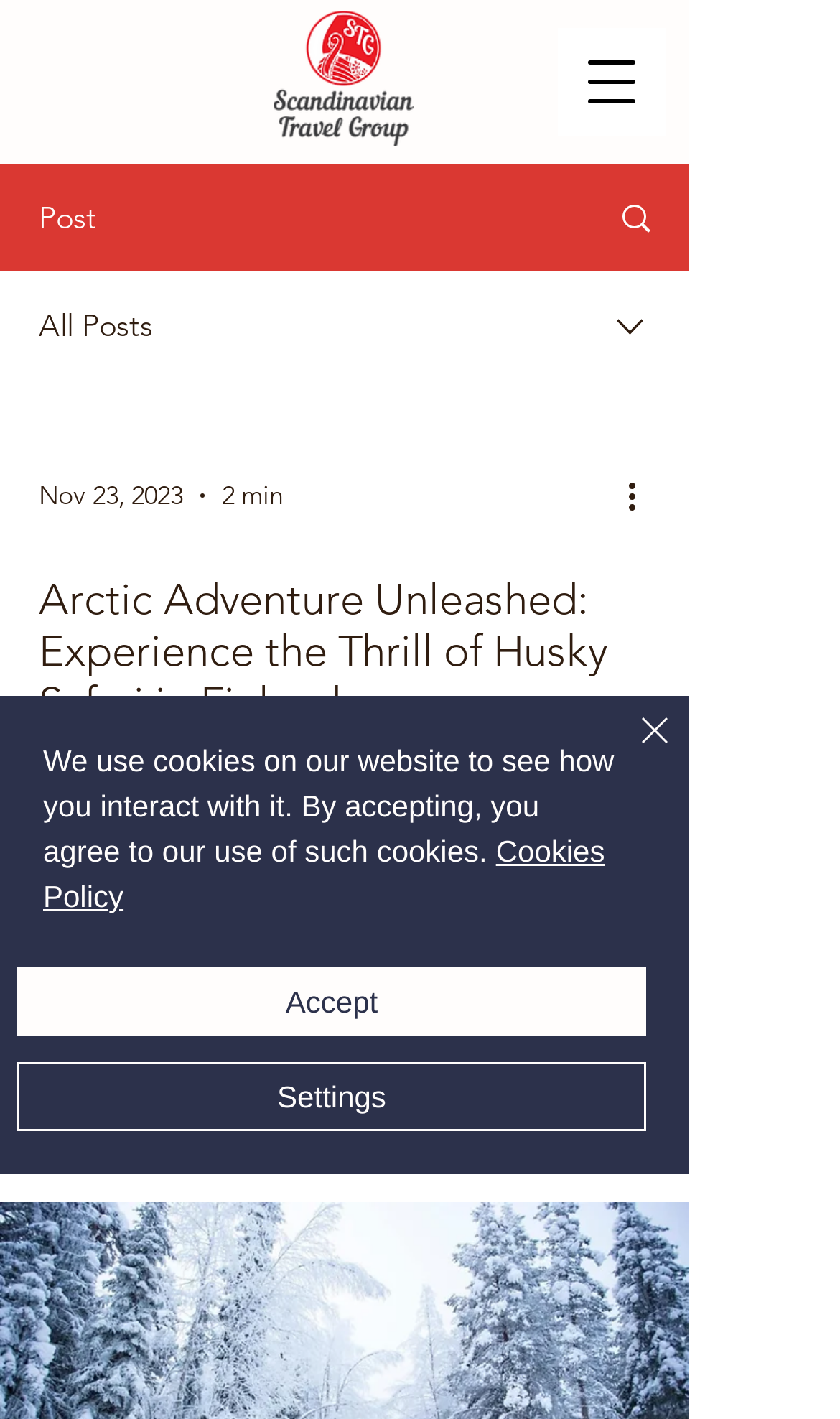Identify and extract the heading text of the webpage.

Arctic Adventure Unleashed: Experience the Thrill of Husky Safari in Finland